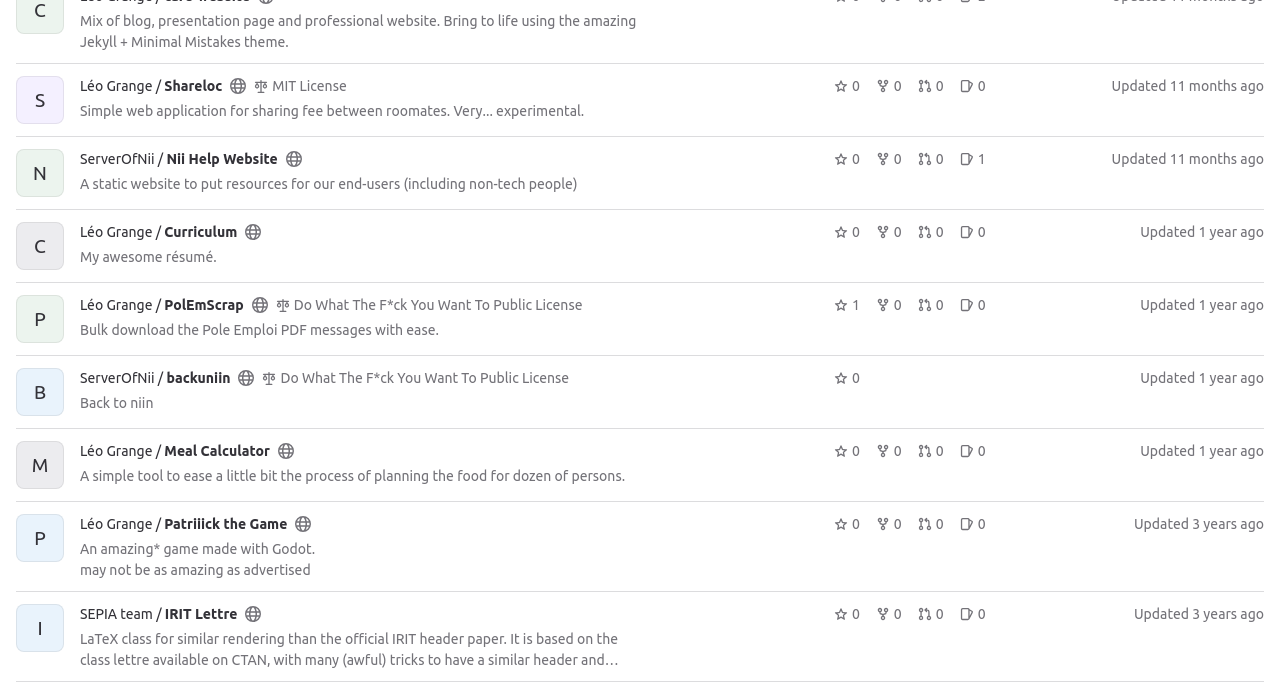From the given element description: "Contact", find the bounding box for the UI element. Provide the coordinates as four float numbers between 0 and 1, in the order [left, top, right, bottom].

None